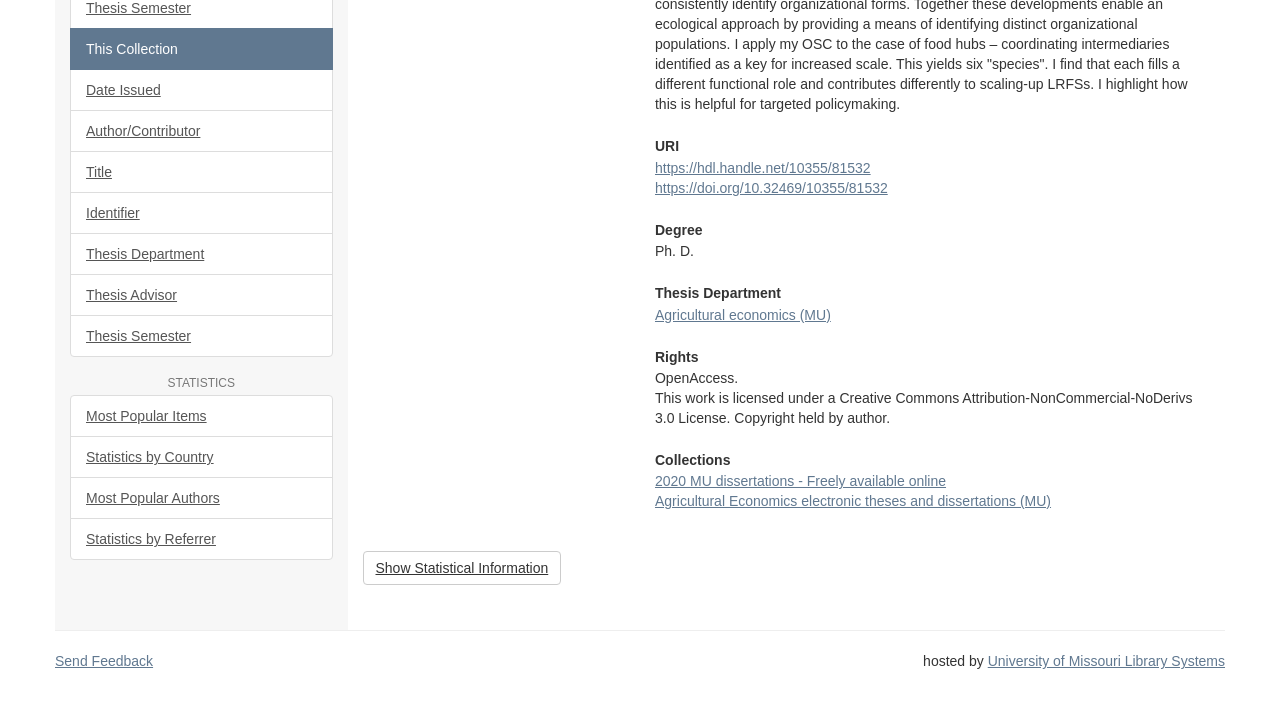Ascertain the bounding box coordinates for the UI element detailed here: "Title". The coordinates should be provided as [left, top, right, bottom] with each value being a float between 0 and 1.

[0.055, 0.216, 0.26, 0.276]